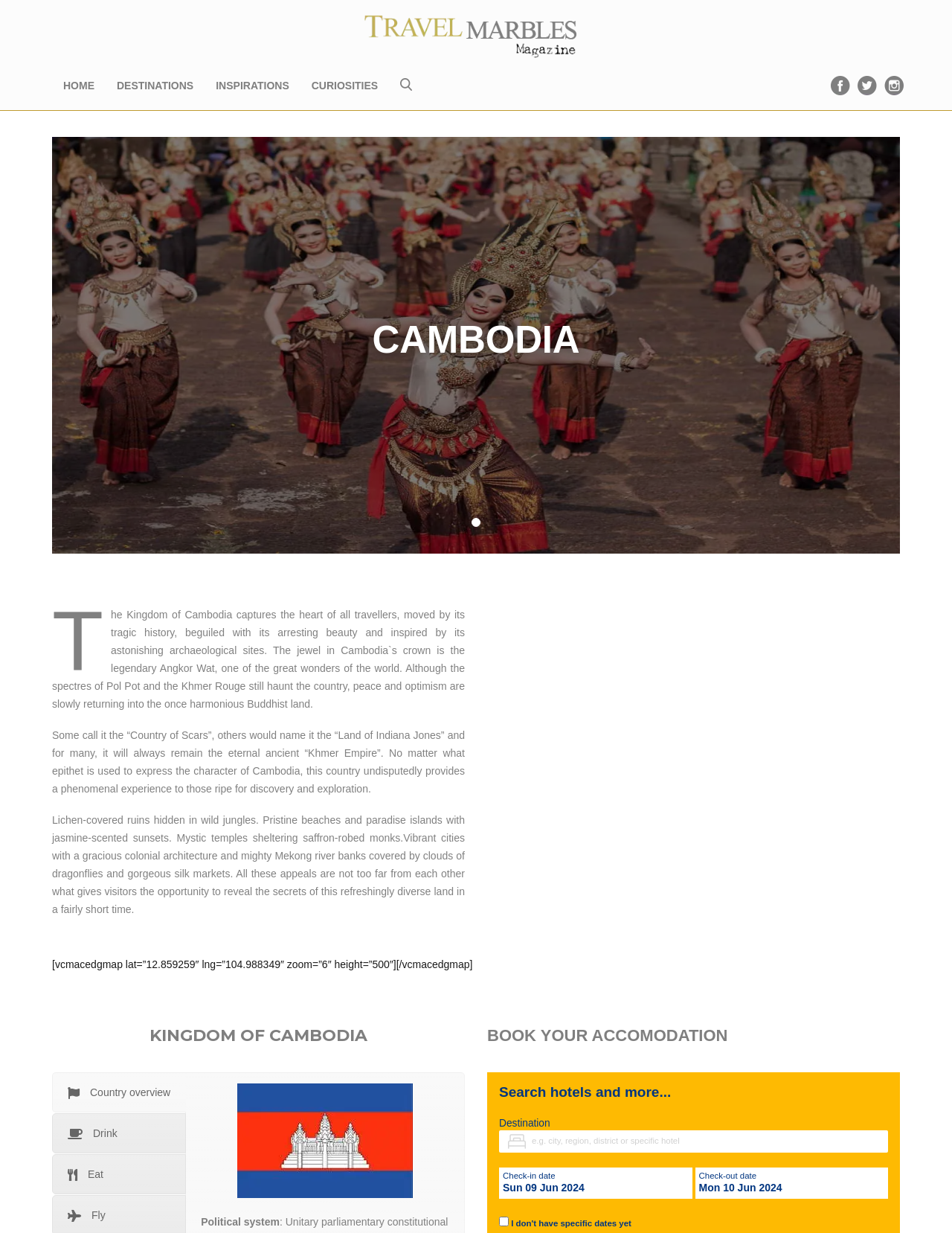Find the bounding box coordinates corresponding to the UI element with the description: "Privatlivs Politik". The coordinates should be formatted as [left, top, right, bottom], with values as floats between 0 and 1.

None